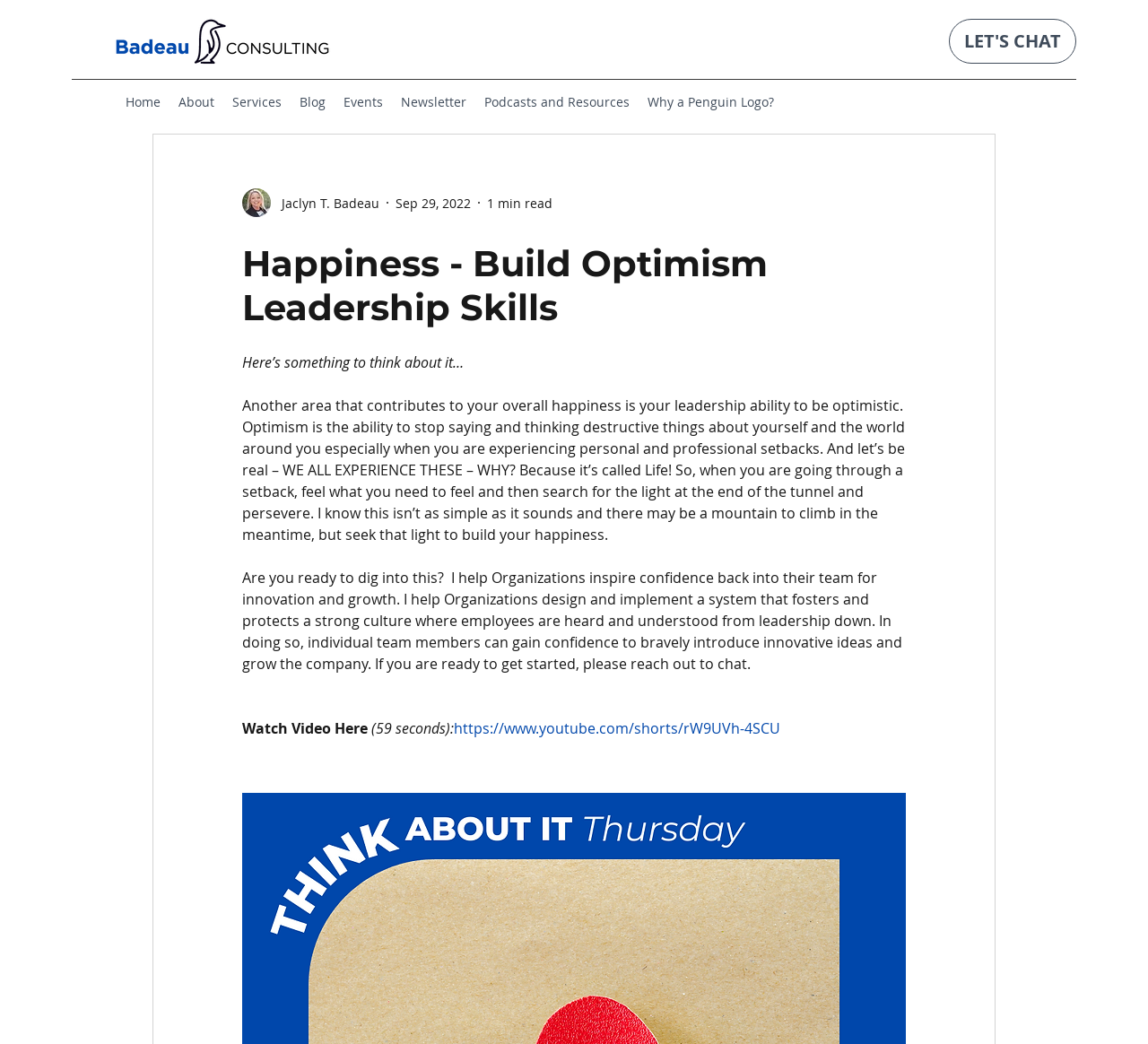What is the duration of the video?
Provide an in-depth answer to the question, covering all aspects.

The video duration is mentioned below the 'Watch Video Here' button, and it is 59 seconds. This information is provided to give an idea of how long the video is.